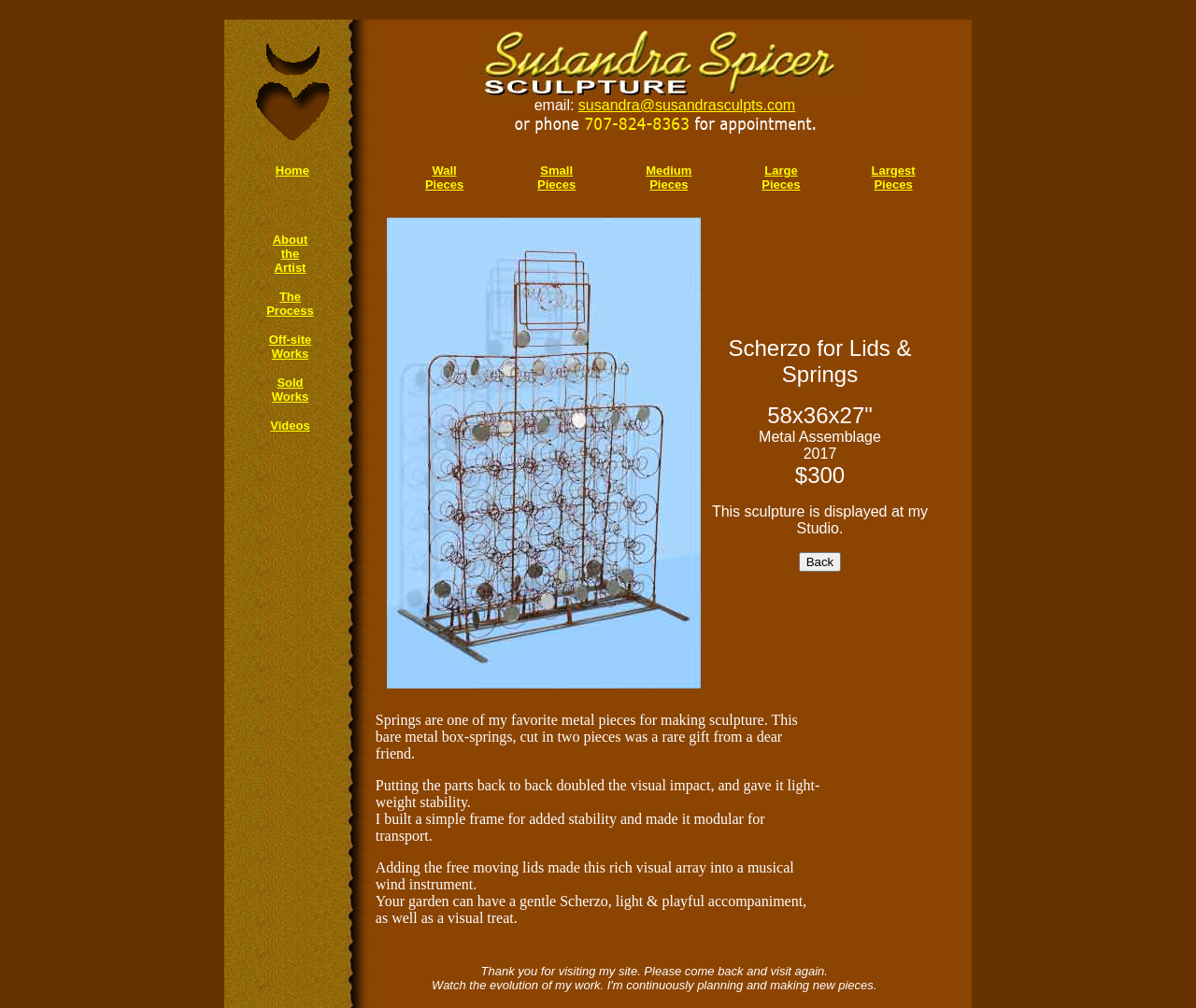Using the details in the image, give a detailed response to the question below:
How much does the sculpture cost?

The price of the sculpture is mentioned in the description of the sculpture 'Scherzo for Lids & Springs', which says '$300'.